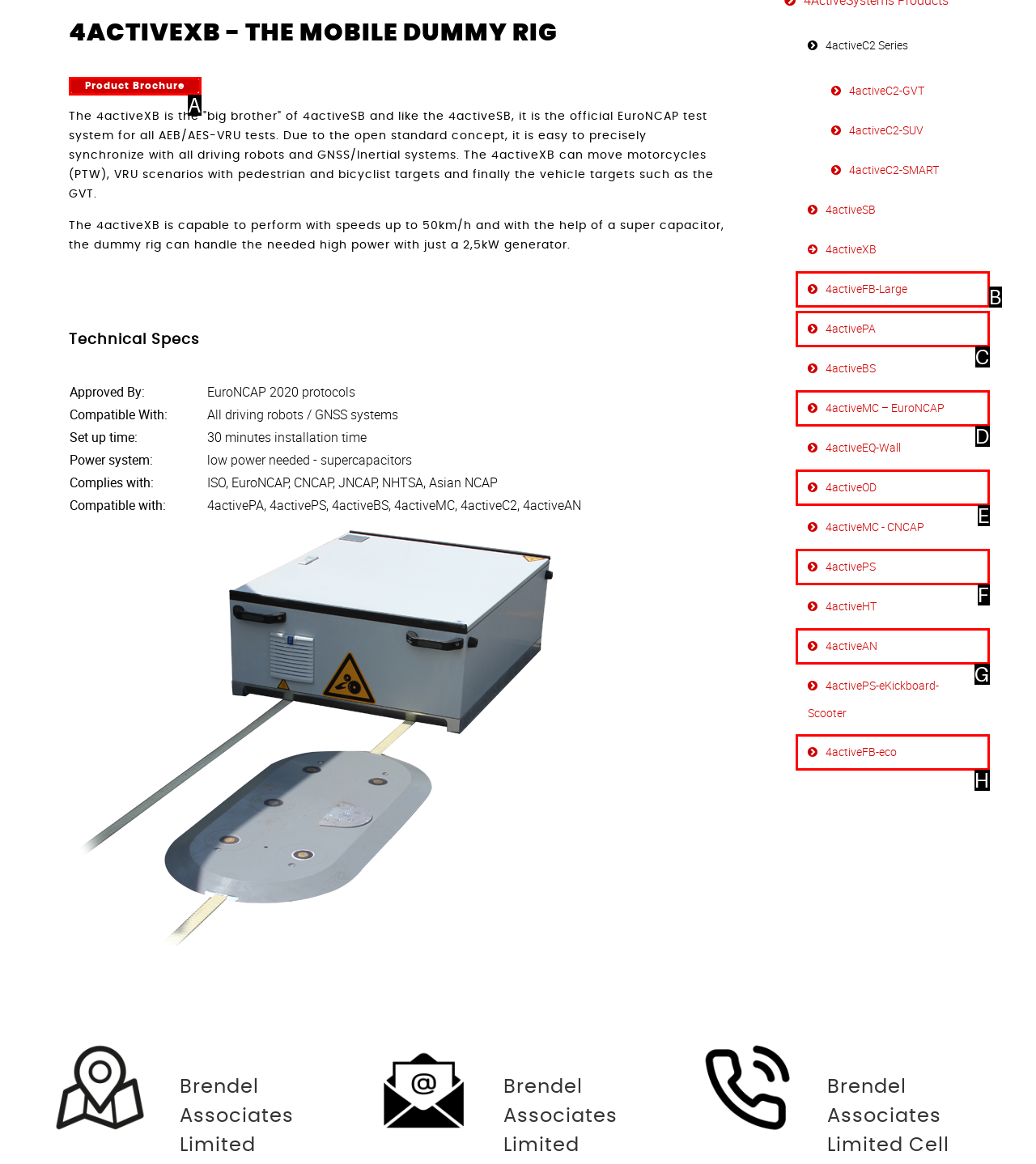Determine which option matches the element description: 4activeMC – EuroNCAP
Reply with the letter of the appropriate option from the options provided.

D